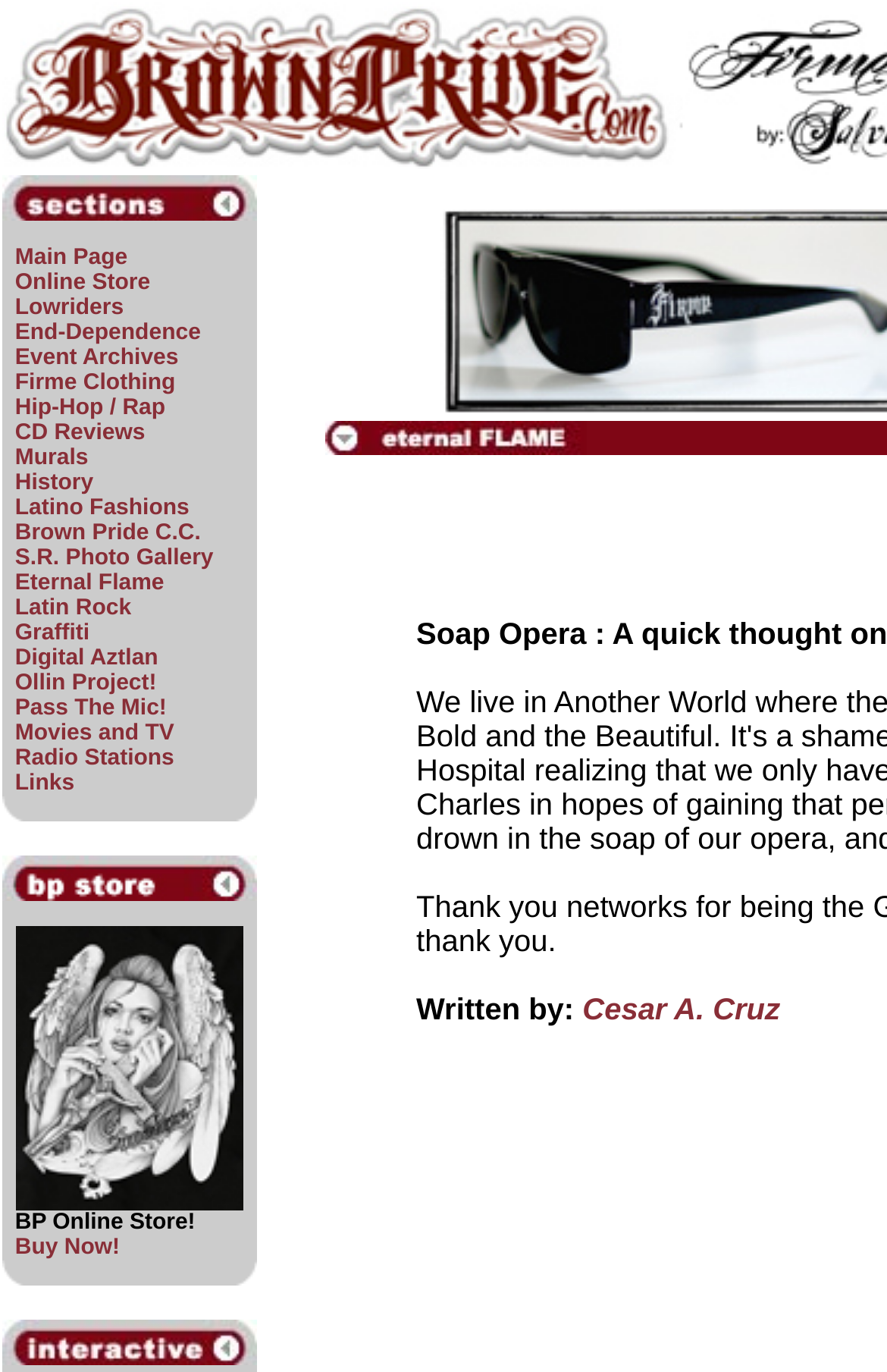Show the bounding box coordinates of the element that should be clicked to complete the task: "View Lowriders".

[0.017, 0.216, 0.139, 0.234]